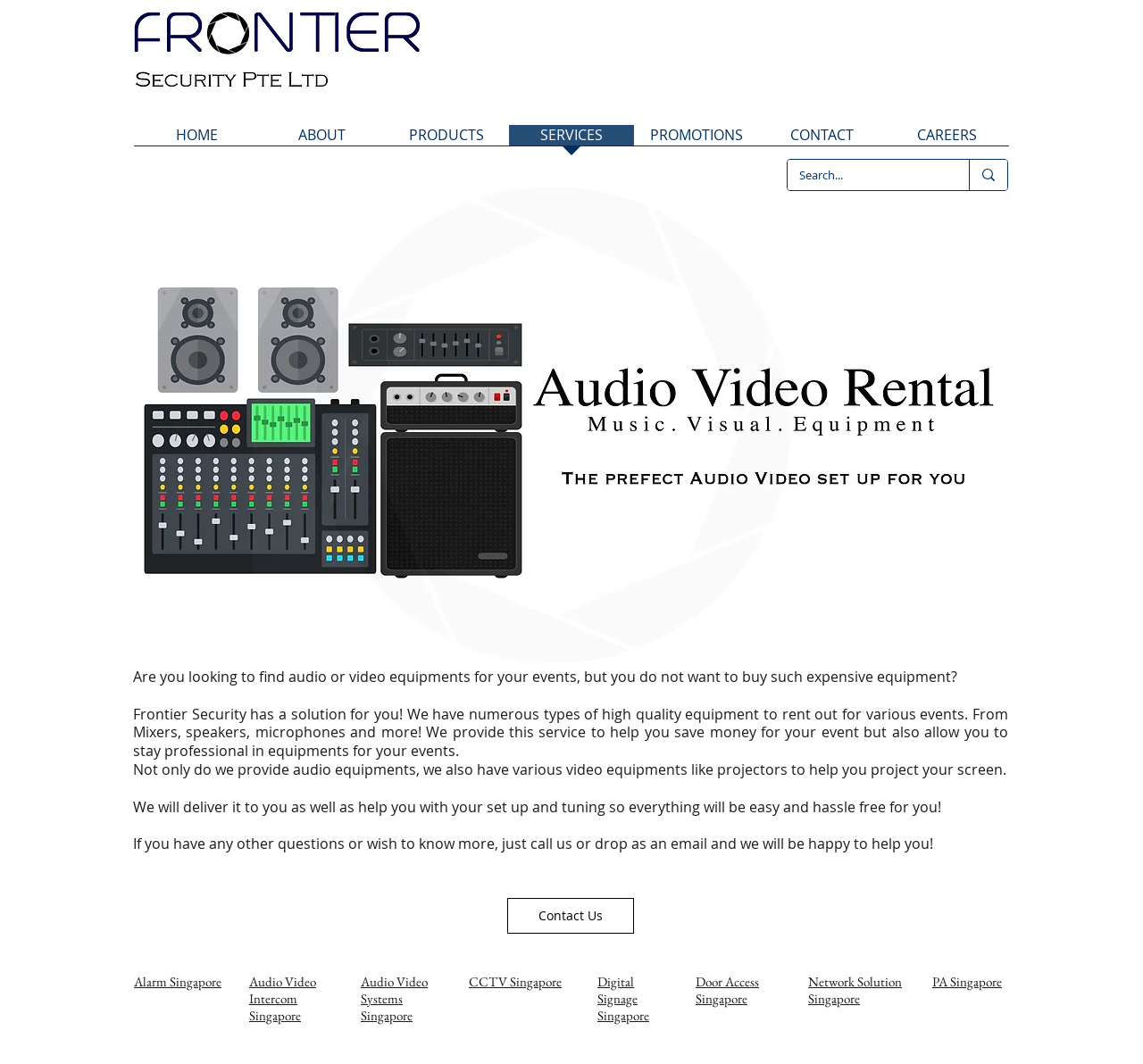Determine the bounding box coordinates of the region that needs to be clicked to achieve the task: "Search for audio video equipment".

[0.699, 0.15, 0.815, 0.179]